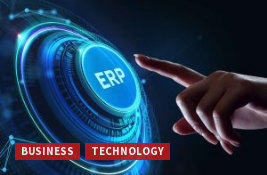Give a detailed account of the visual content in the image.

The image showcases a stylized representation of a user interface with a prominent "ERP" button, set against a dark, high-tech background. A hand is gently reaching toward the button, suggesting interaction or activation of an Enterprise Resource Planning system. This visual symbolizes the integration of technology in business processes. Below the button, two red tags labeled "BUSINESS" and "TECHNOLOGY" highlight the themes of innovation and management that are critical in today's digital landscape. The design combines elements of modern digital aesthetics, emphasizing the dynamic nature of business technologies.